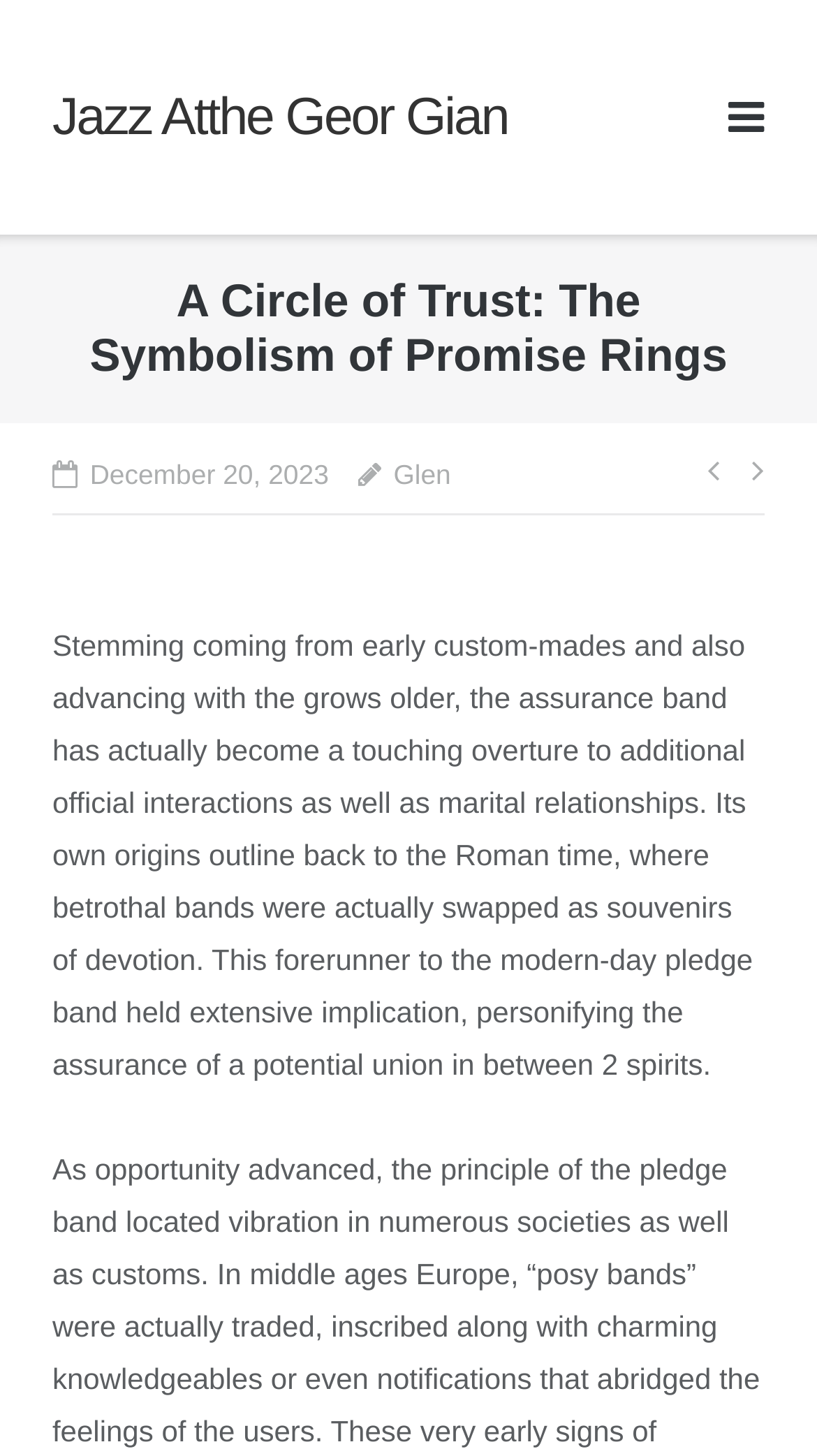Extract the text of the main heading from the webpage.

A Circle of Trust: The Symbolism of Promise Rings